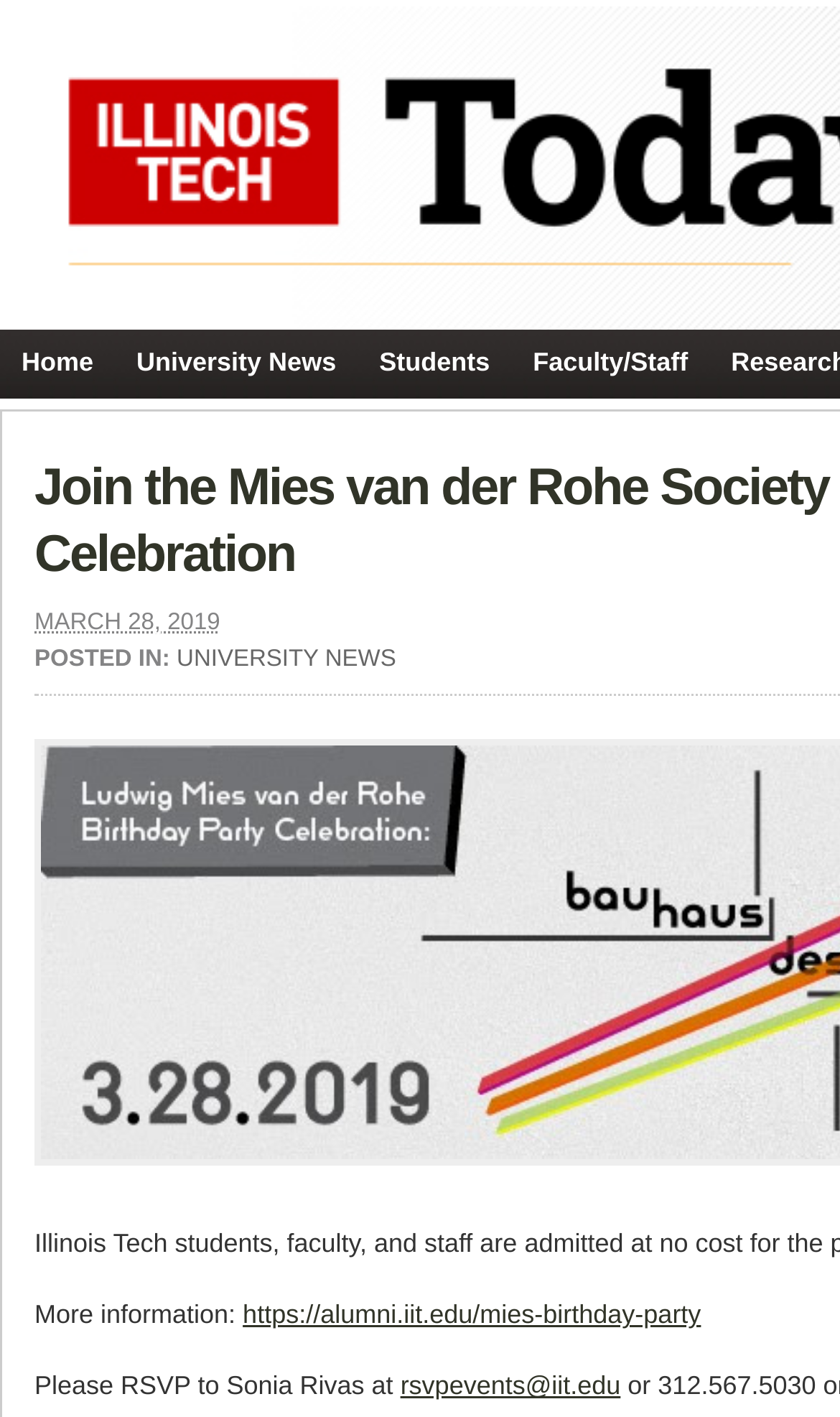How can I RSVP to the Mies Birthday Party?
Analyze the image and provide a thorough answer to the question.

I found the instruction 'Please RSVP to Sonia Rivas at' followed by the email link 'rsvpevents@iit.edu', which indicates that I can RSVP to the Mies Birthday Party by sending an email to this address.